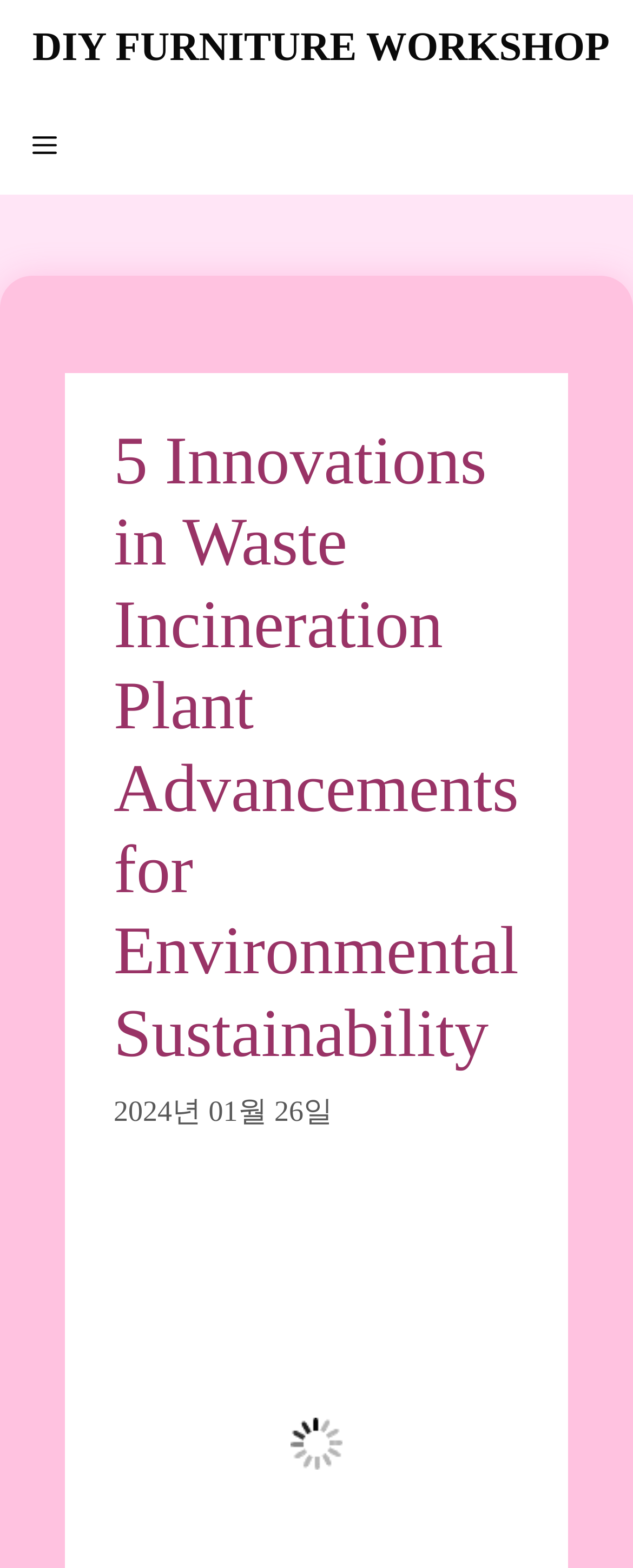Reply to the question with a single word or phrase:
What is the purpose of the primary navigation?

Primary